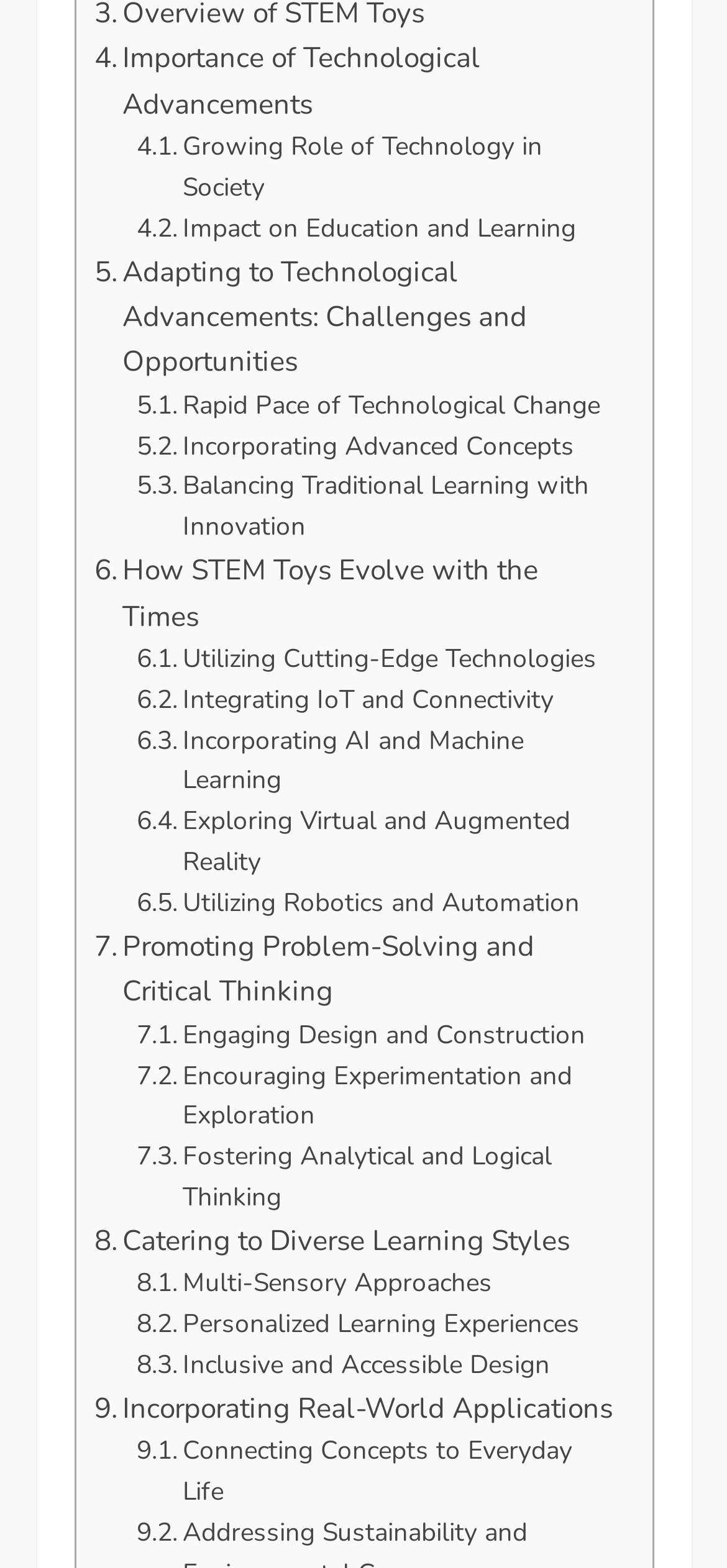Using the description "Multi-Sensory Approaches", predict the bounding box of the relevant HTML element.

[0.188, 0.806, 0.677, 0.832]